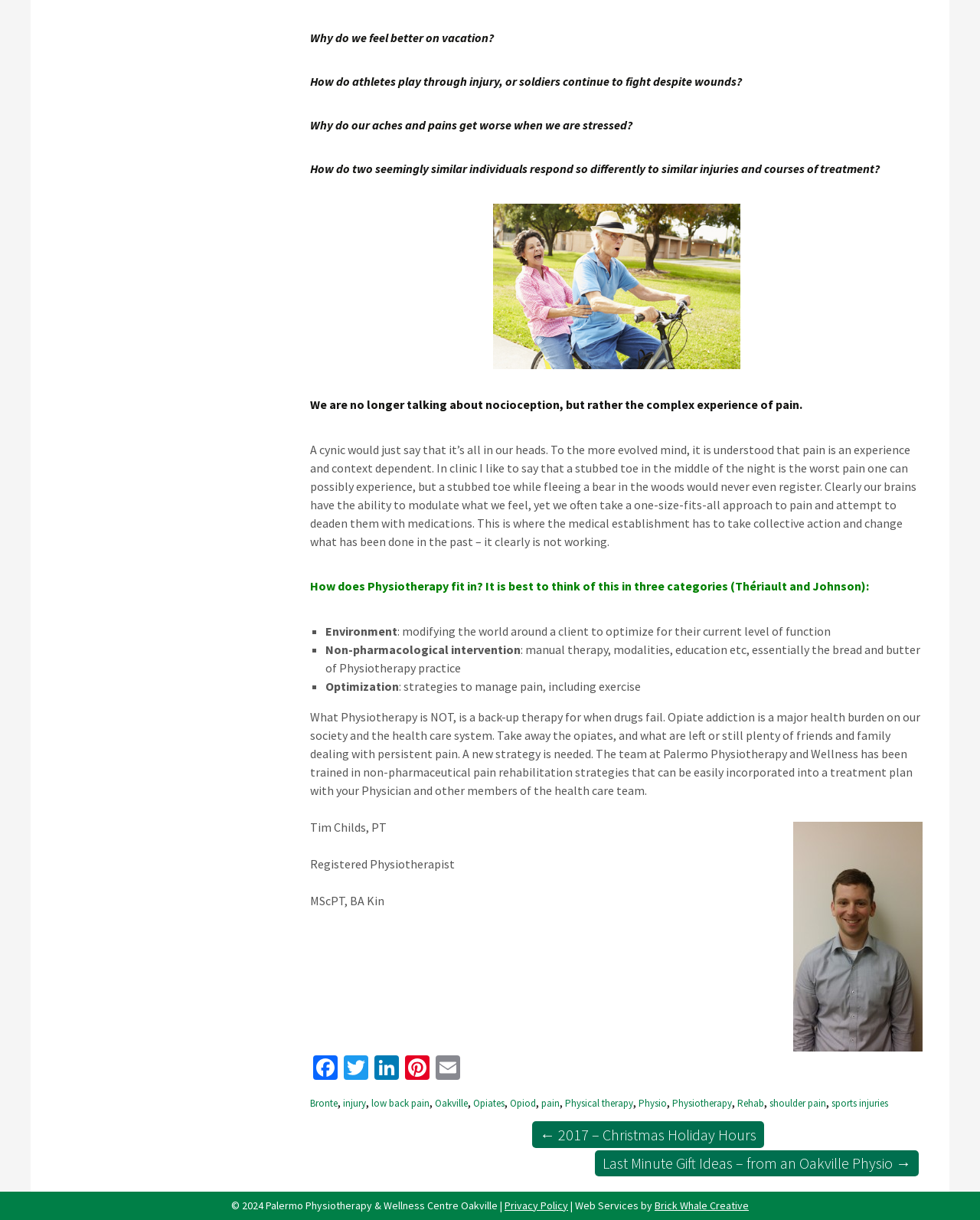Using the information in the image, give a detailed answer to the following question: What is the context in which pain is experienced, according to the webpage?

The webpage states that pain is an experience and context dependent, as illustrated by the example of a stubbed toe in the middle of the night versus a stubbed toe while fleeing a bear in the woods, which would have different levels of perceived pain.